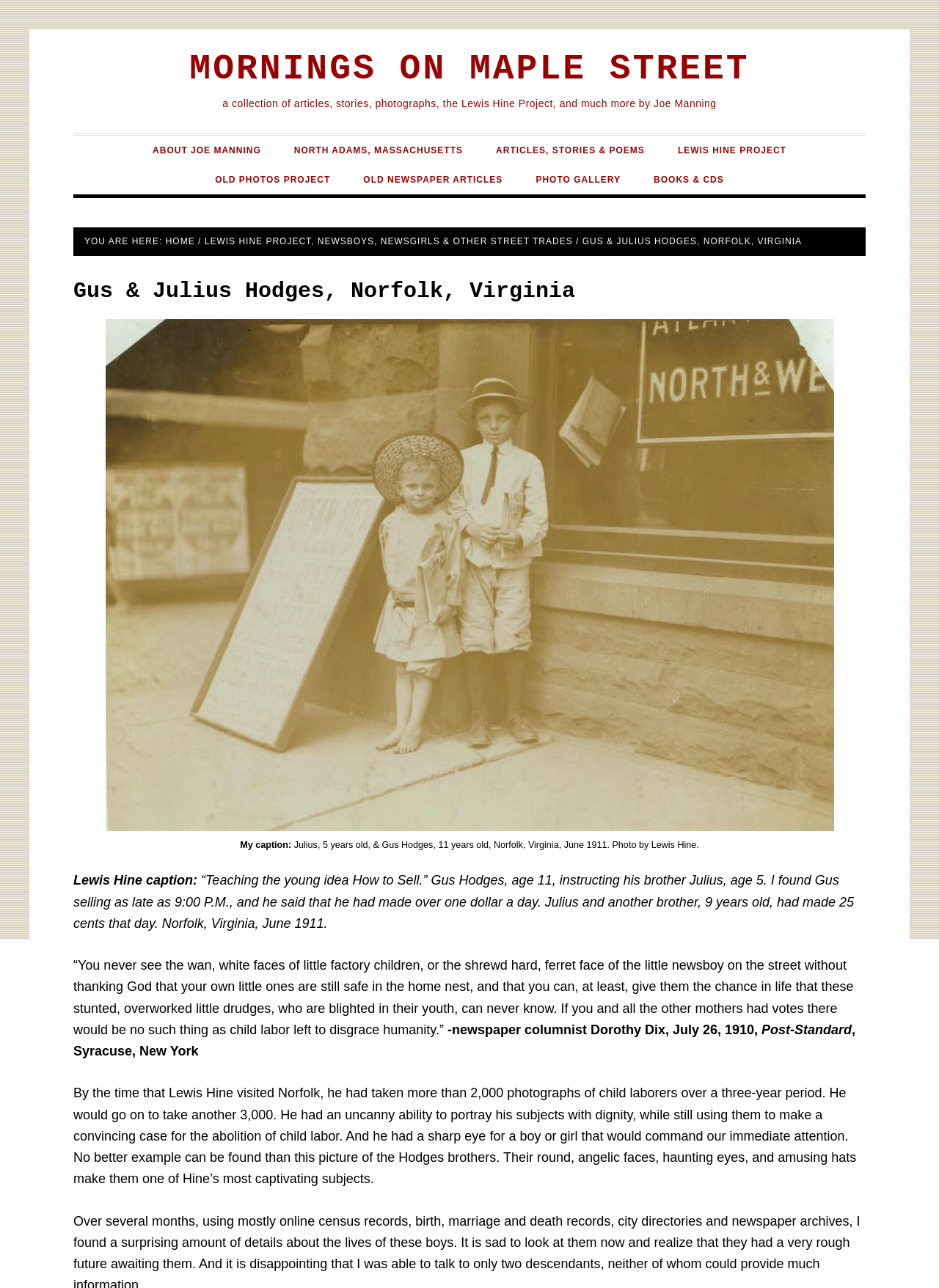Specify the bounding box coordinates of the region I need to click to perform the following instruction: "View the 'PHOTO GALLERY'". The coordinates must be four float numbers in the range of 0 to 1, i.e., [left, top, right, bottom].

[0.555, 0.128, 0.677, 0.151]